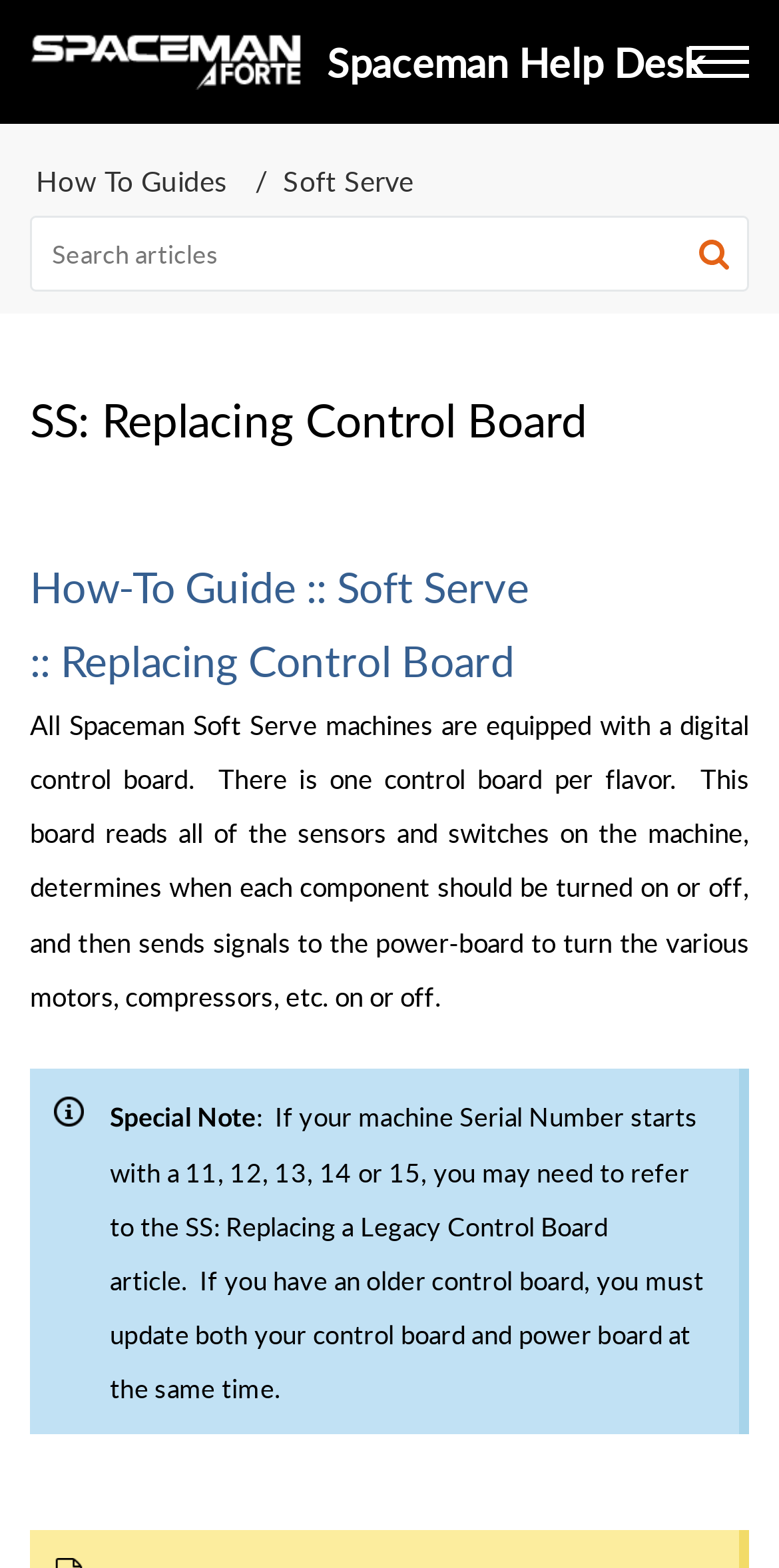Determine and generate the text content of the webpage's headline.

SS: Replacing Control Board